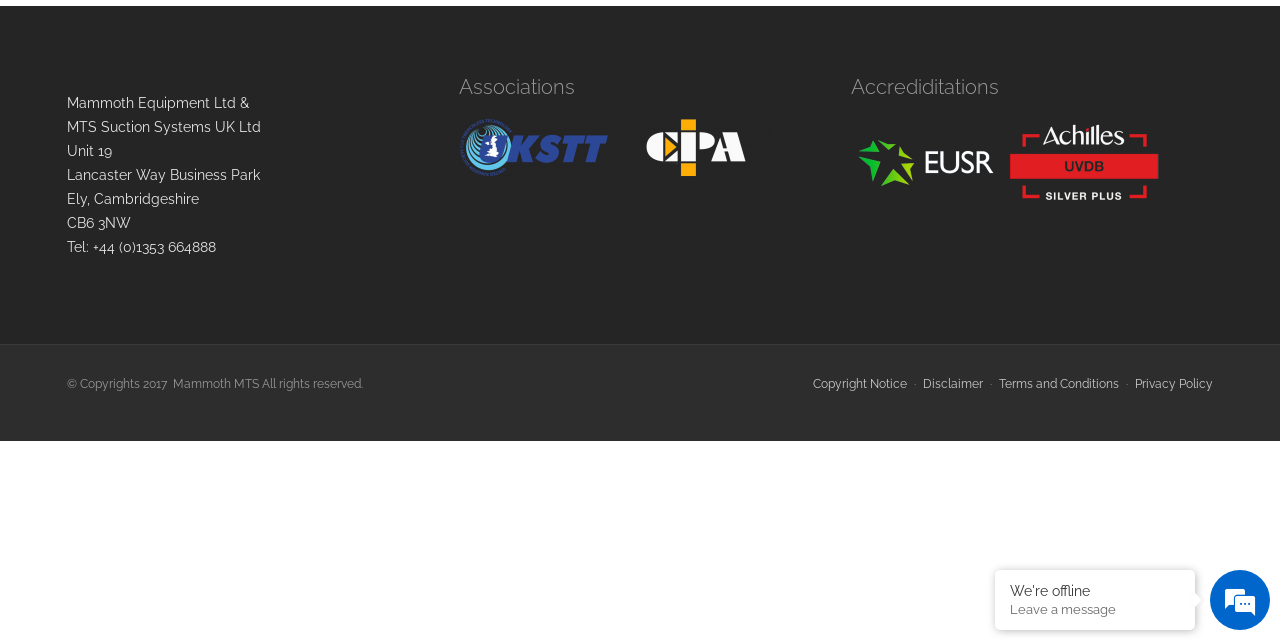Identify the bounding box for the element characterized by the following description: "FAQ's".

None